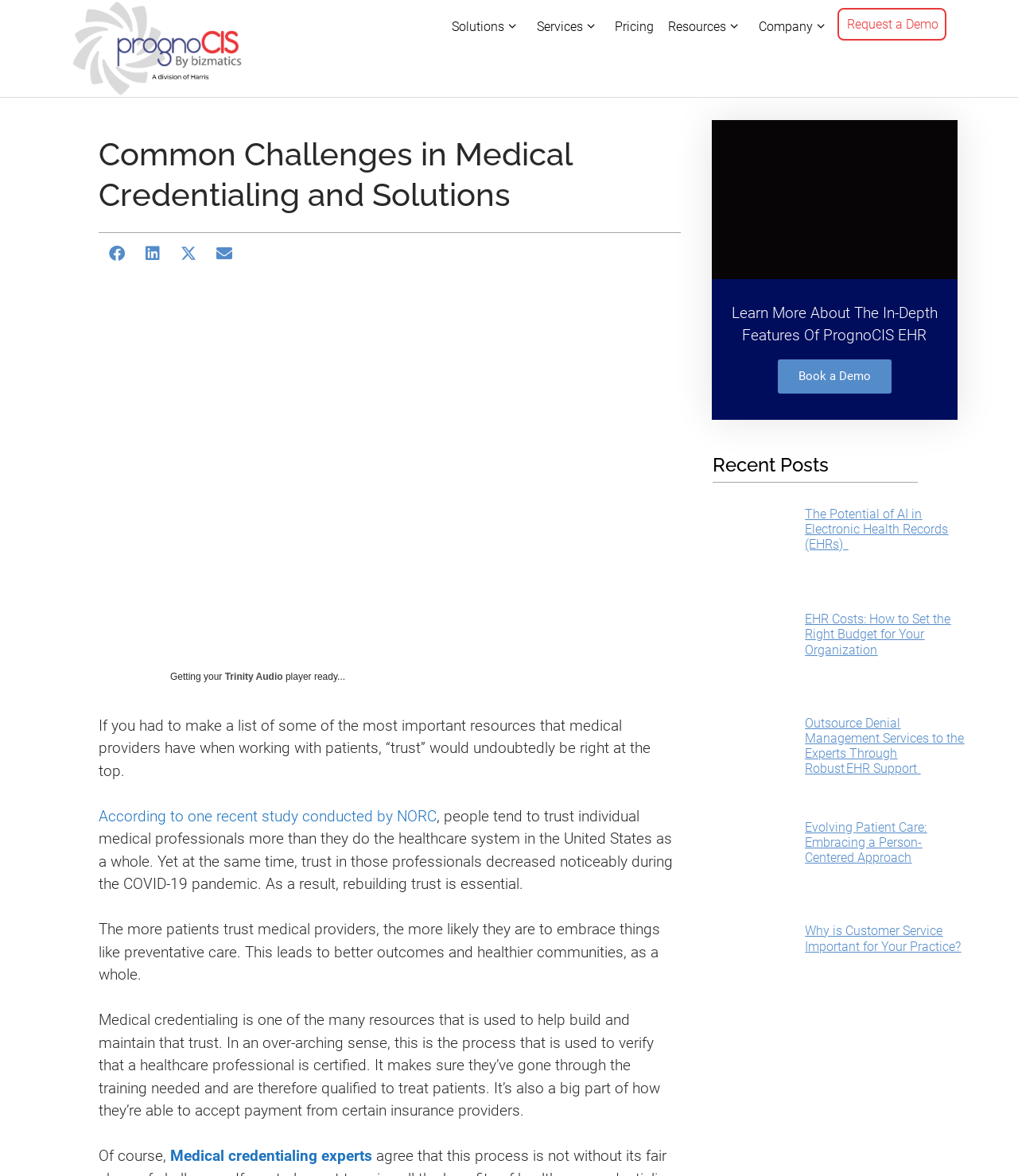Locate the headline of the webpage and generate its content.

Common Challenges in Medical Credentialing and Solutions